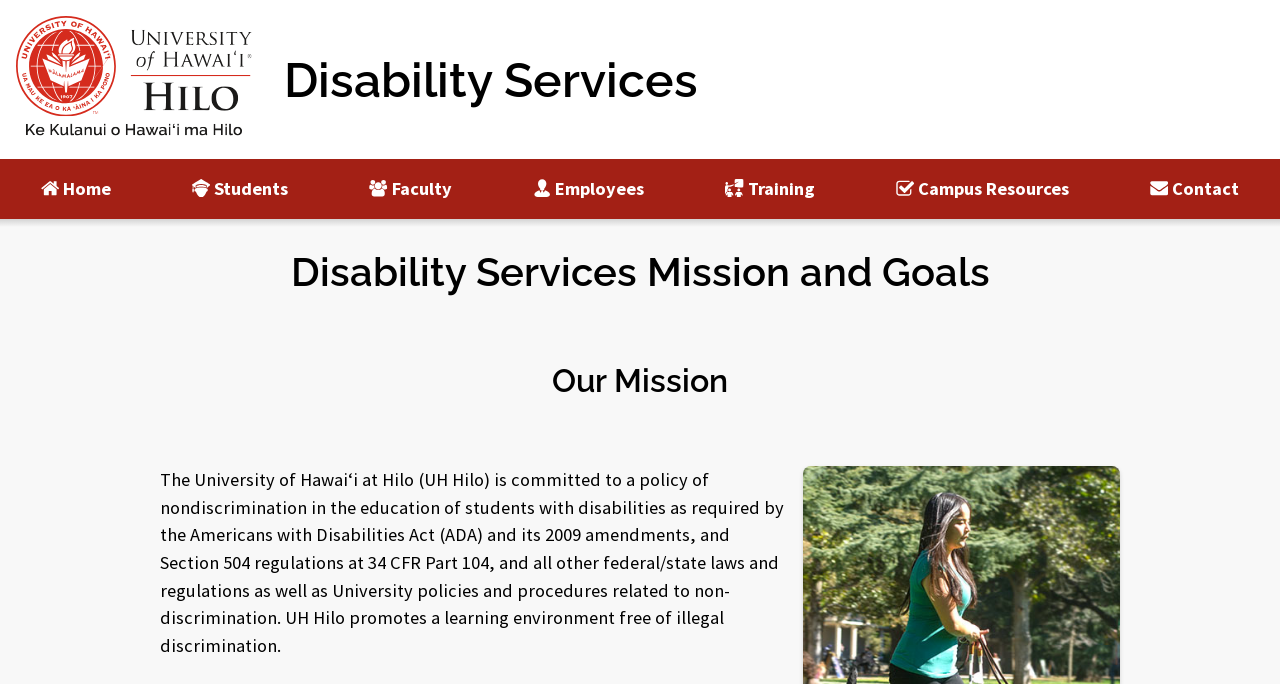Specify the bounding box coordinates of the element's area that should be clicked to execute the given instruction: "navigate to Home page". The coordinates should be four float numbers between 0 and 1, i.e., [left, top, right, bottom].

[0.019, 0.233, 0.099, 0.32]